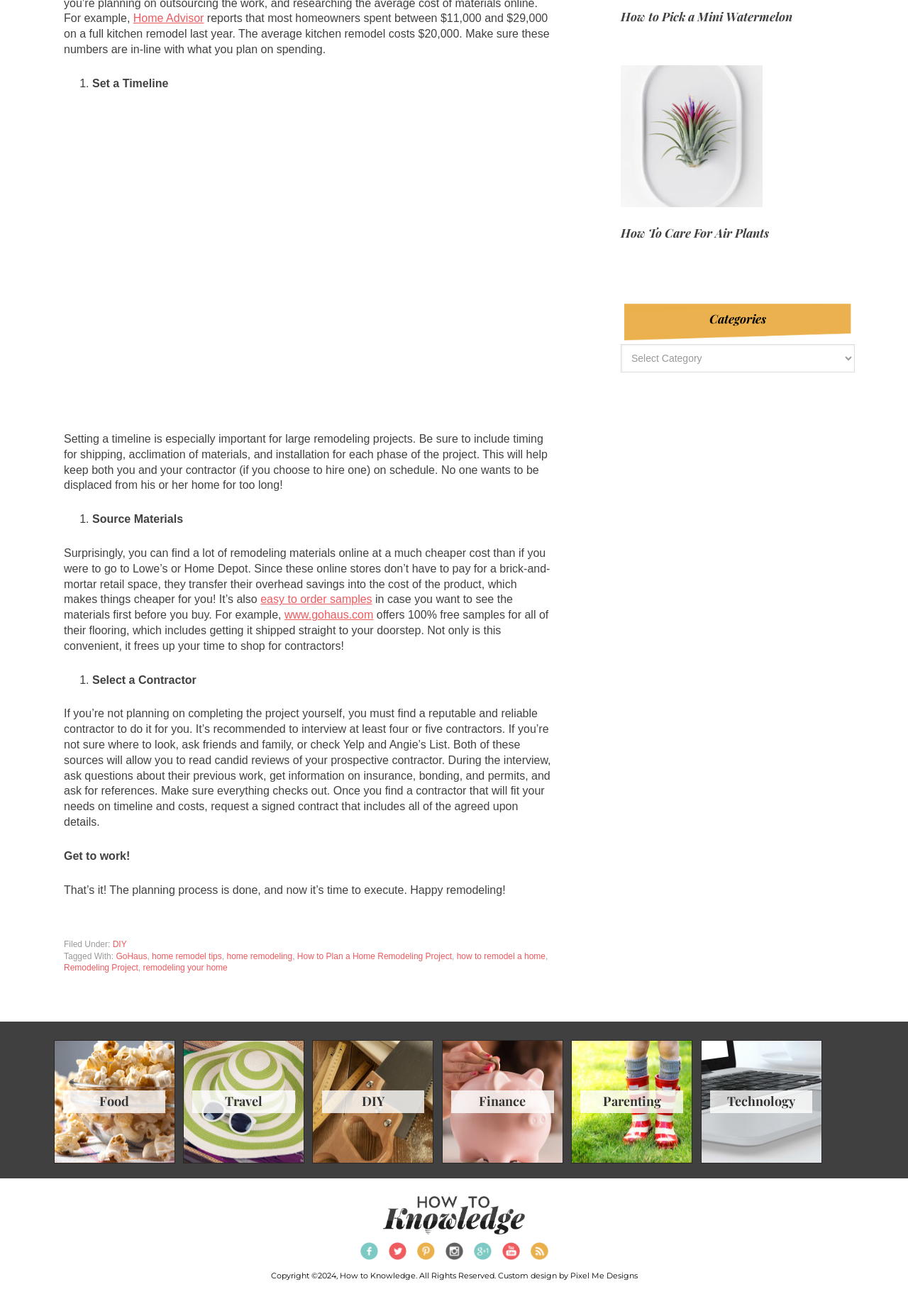Please determine the bounding box of the UI element that matches this description: easy to order samples. The coordinates should be given as (top-left x, top-left y, bottom-right x, bottom-right y), with all values between 0 and 1.

[0.287, 0.451, 0.41, 0.46]